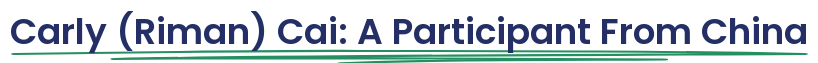Provide a rich and detailed narrative of the image.

The image features a prominent heading that reads "Carly (Riman) Cai: A Participant From China," highlighting her background and experiences as part of The Welcoming Center community. This banner introduces Carly as an individual who values education and personal connection, reflecting her journey and aspirations. The title sets a warm, welcoming tone, inviting viewers to learn more about Carly's story and the impact of the programs that support participants like her.